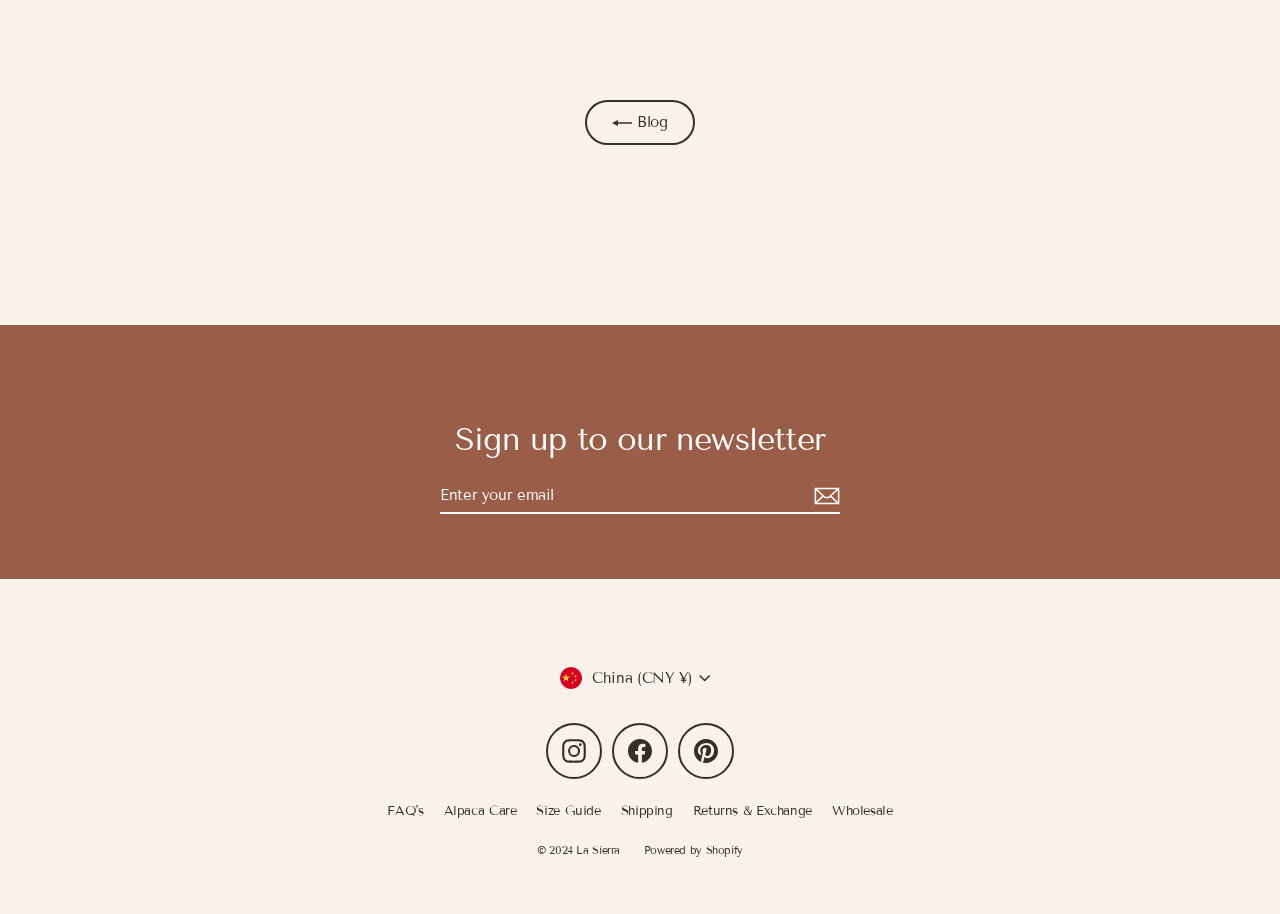Locate the bounding box of the user interface element based on this description: "Size Guide".

[0.411, 0.874, 0.477, 0.902]